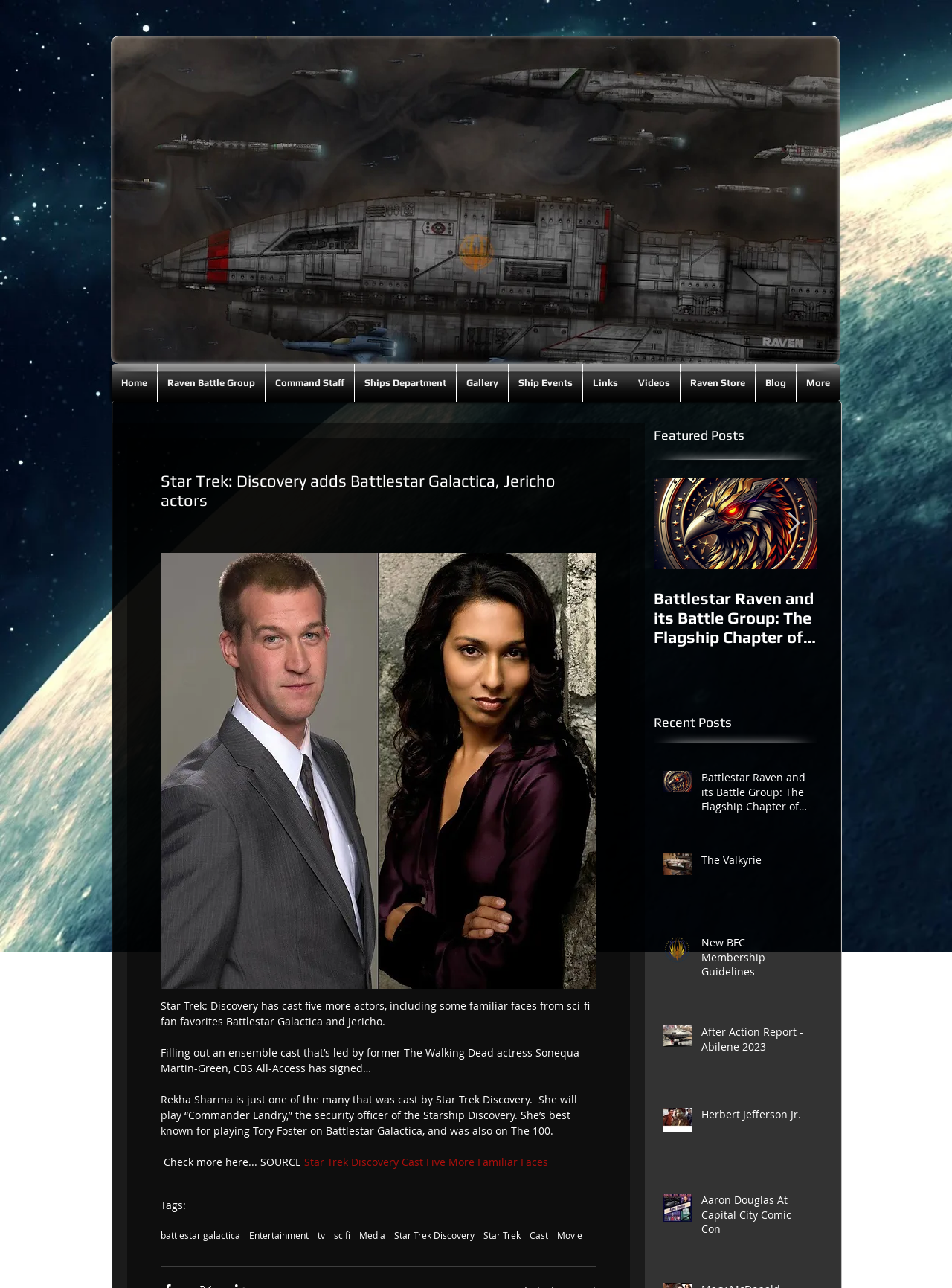Could you locate the bounding box coordinates for the section that should be clicked to accomplish this task: "View the 'Raven Store'".

[0.715, 0.282, 0.793, 0.312]